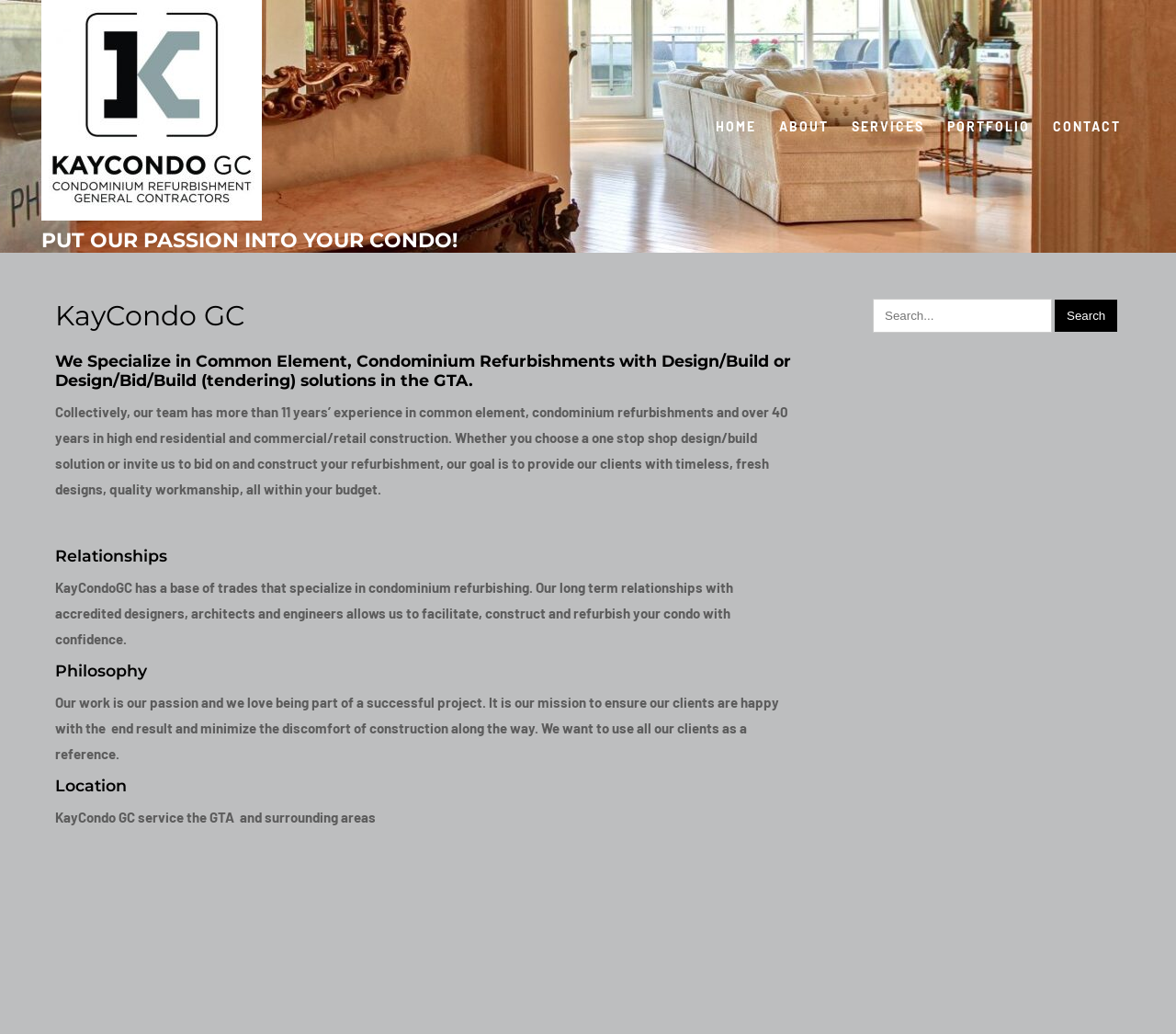Extract the bounding box for the UI element that matches this description: "name="s" placeholder="Search..."".

[0.742, 0.289, 0.895, 0.322]